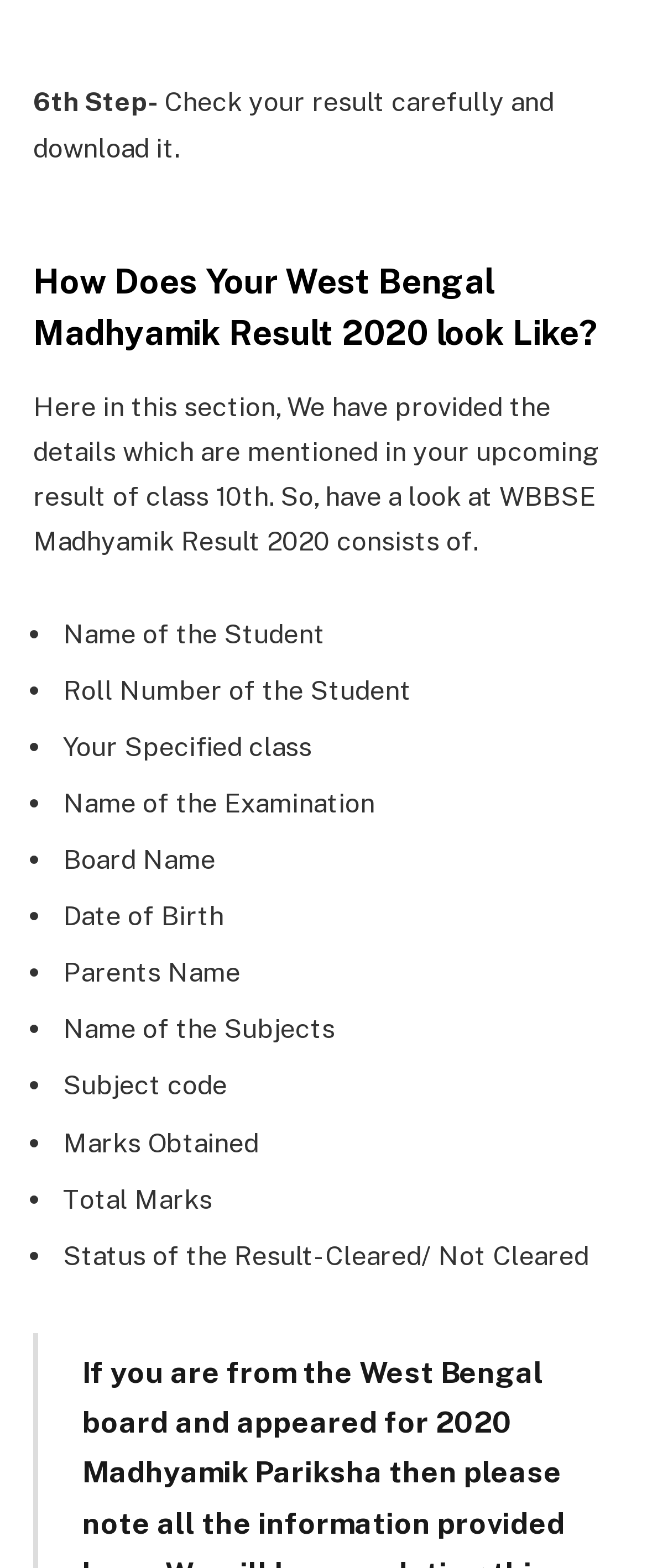What is the section title above the comments?
Answer the question with a single word or phrase by looking at the picture.

RECENT COMMENTS